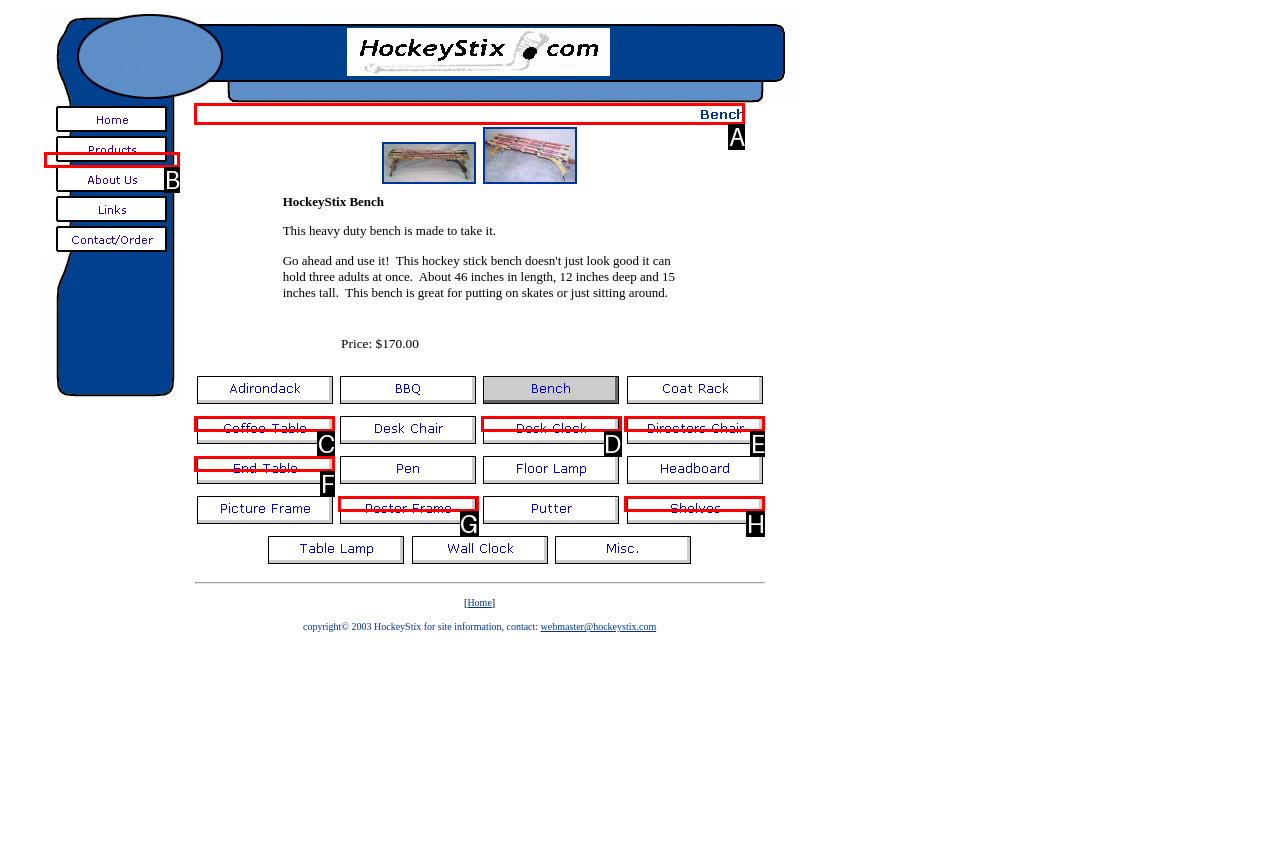Choose the letter that corresponds to the correct button to accomplish the task: Read about the HockeyStix Bench
Reply with the letter of the correct selection only.

A